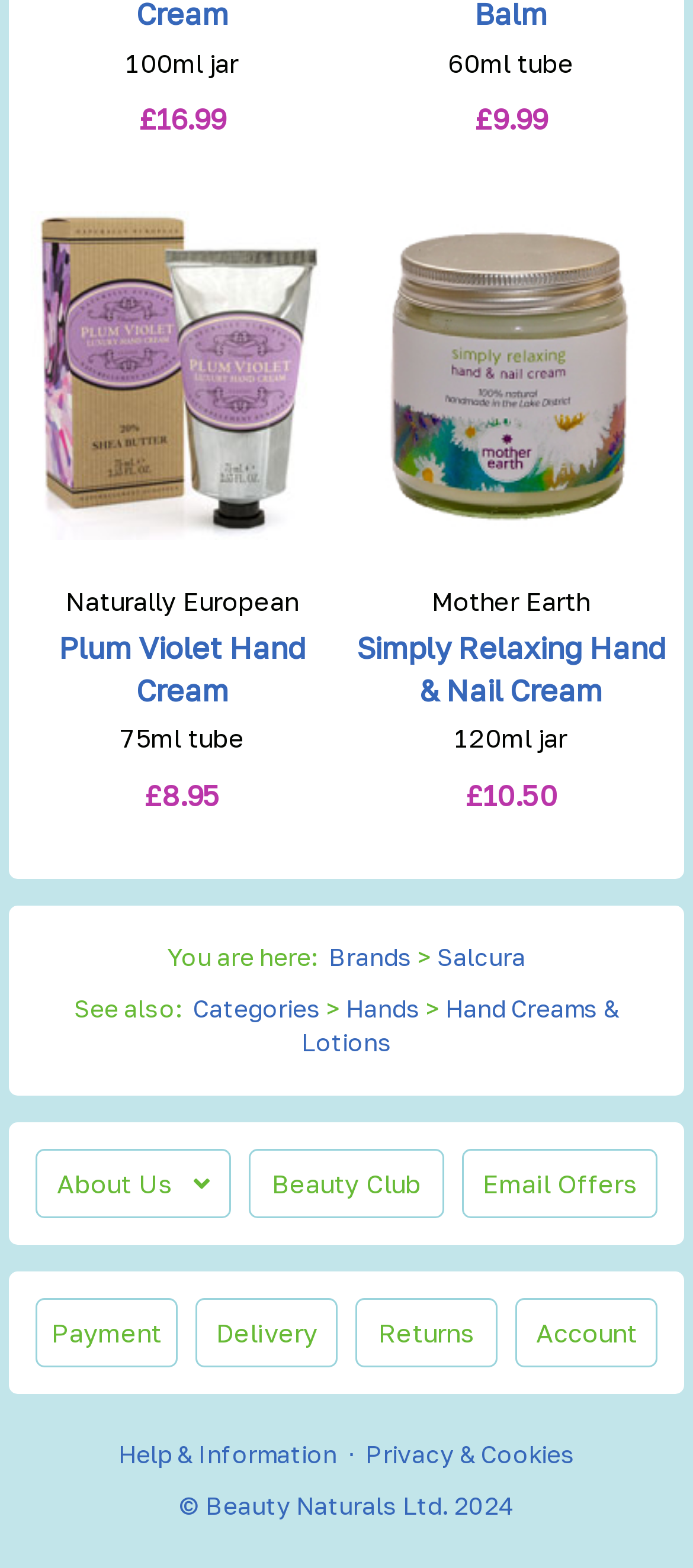Use the information in the screenshot to answer the question comprehensively: What is the brand of the 'Plum Violet Hand Cream' product?

I found the product 'Plum Violet Hand Cream' and its corresponding brand 'Naturally European' which is listed above the product name.